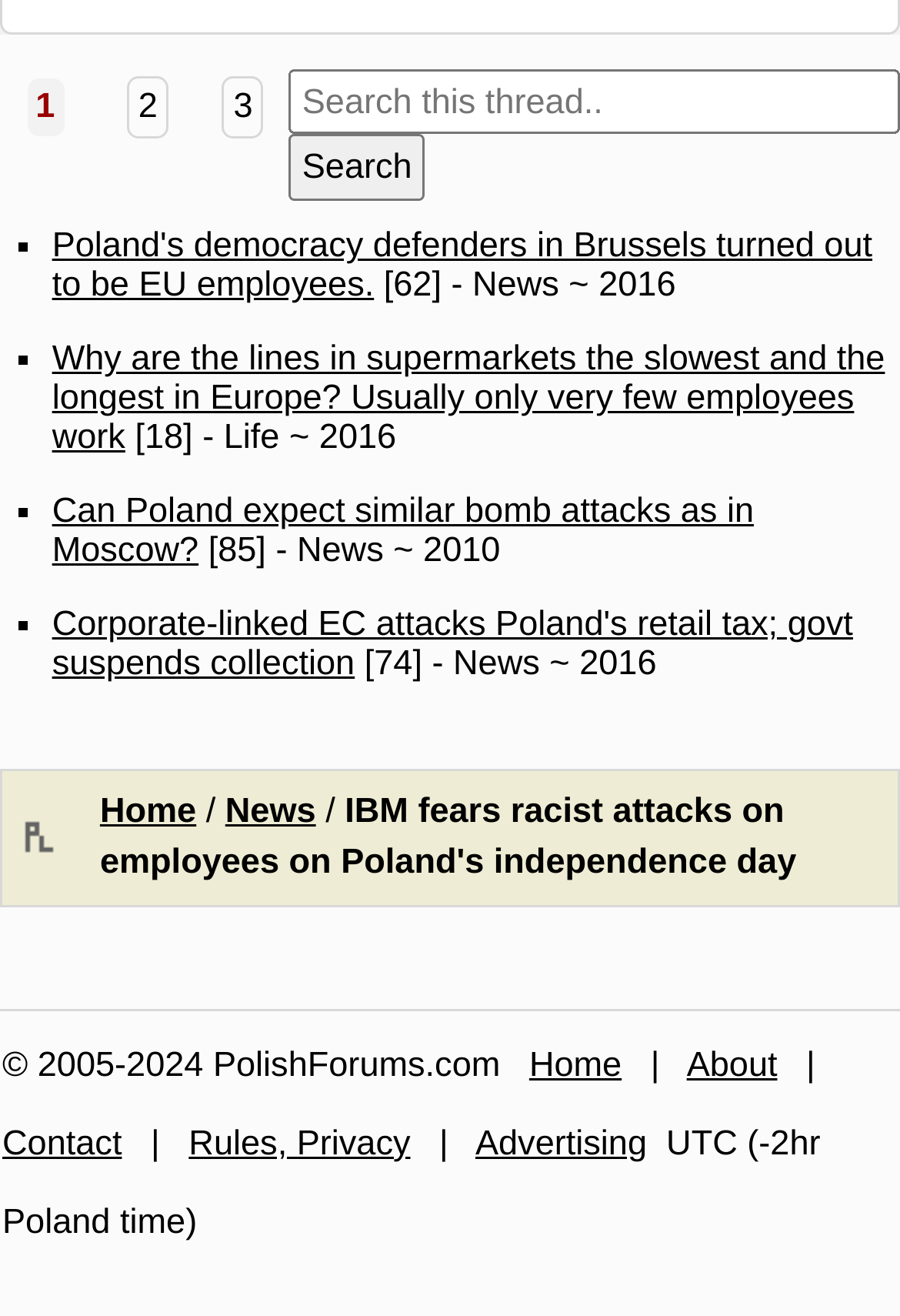Look at the image and write a detailed answer to the question: 
How many news articles are listed?

There are 5 news articles listed, each with a link and a description, and they are separated by list markers.